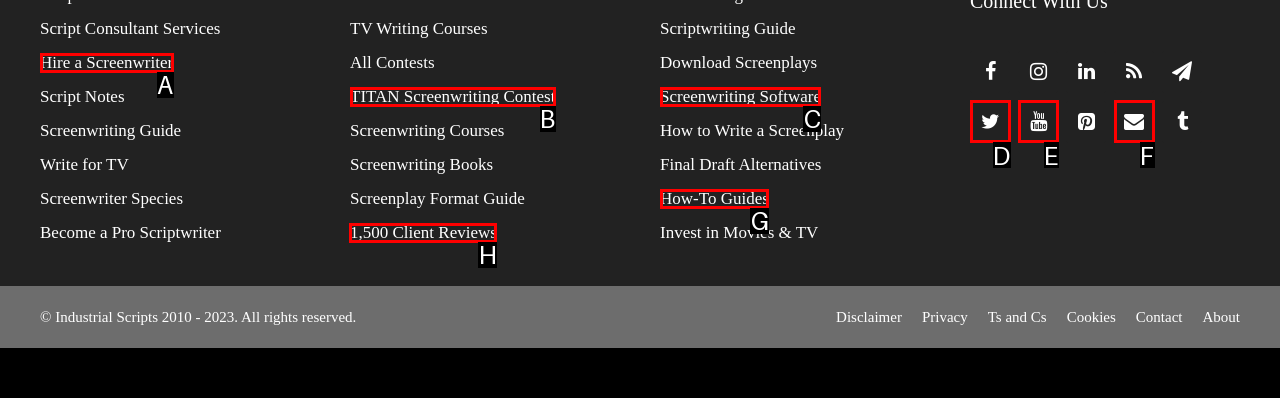Select the appropriate bounding box to fulfill the task: Go to the HOME page Respond with the corresponding letter from the choices provided.

None